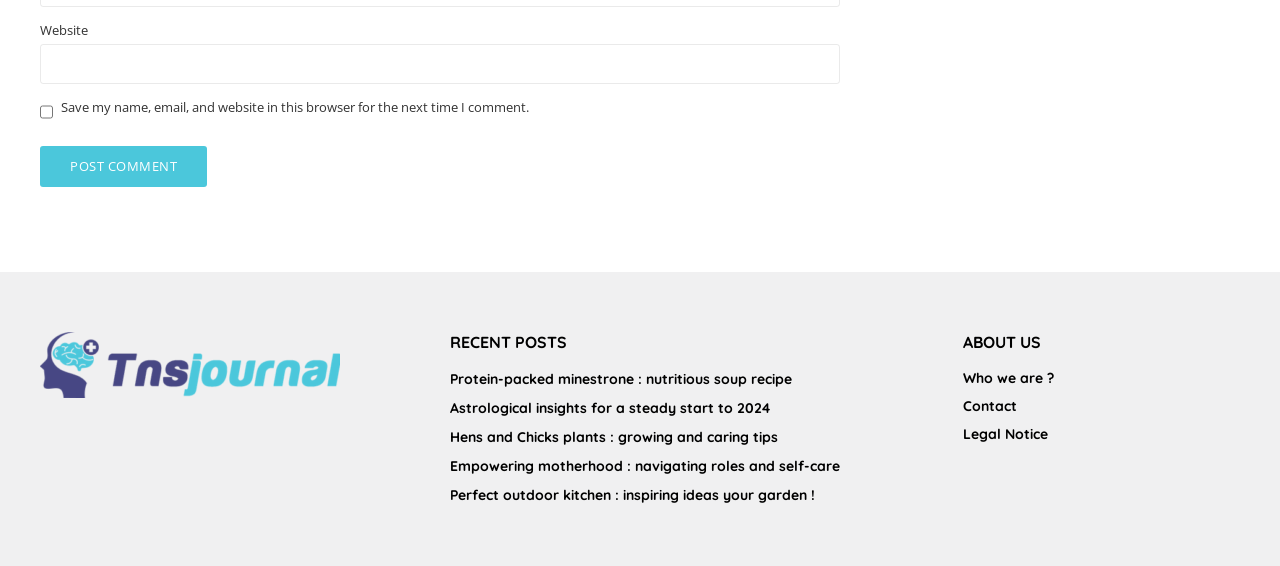Please provide the bounding box coordinates in the format (top-left x, top-left y, bottom-right x, bottom-right y). Remember, all values are floating point numbers between 0 and 1. What is the bounding box coordinate of the region described as: Who we are ?

[0.752, 0.65, 0.969, 0.687]